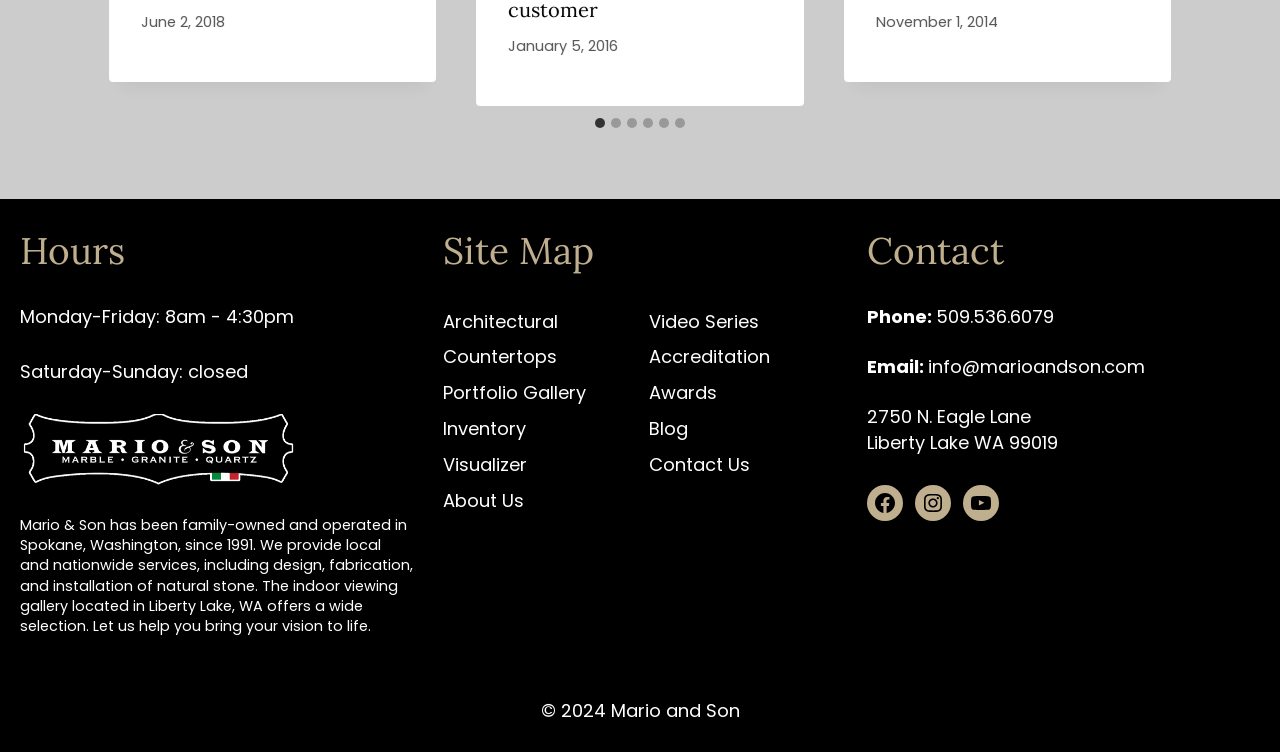What are the hours of operation on Monday to Friday?
Refer to the image and give a detailed answer to the question.

The hours of operation are mentioned in the text 'Monday-Friday: 8am - 4:30pm'.